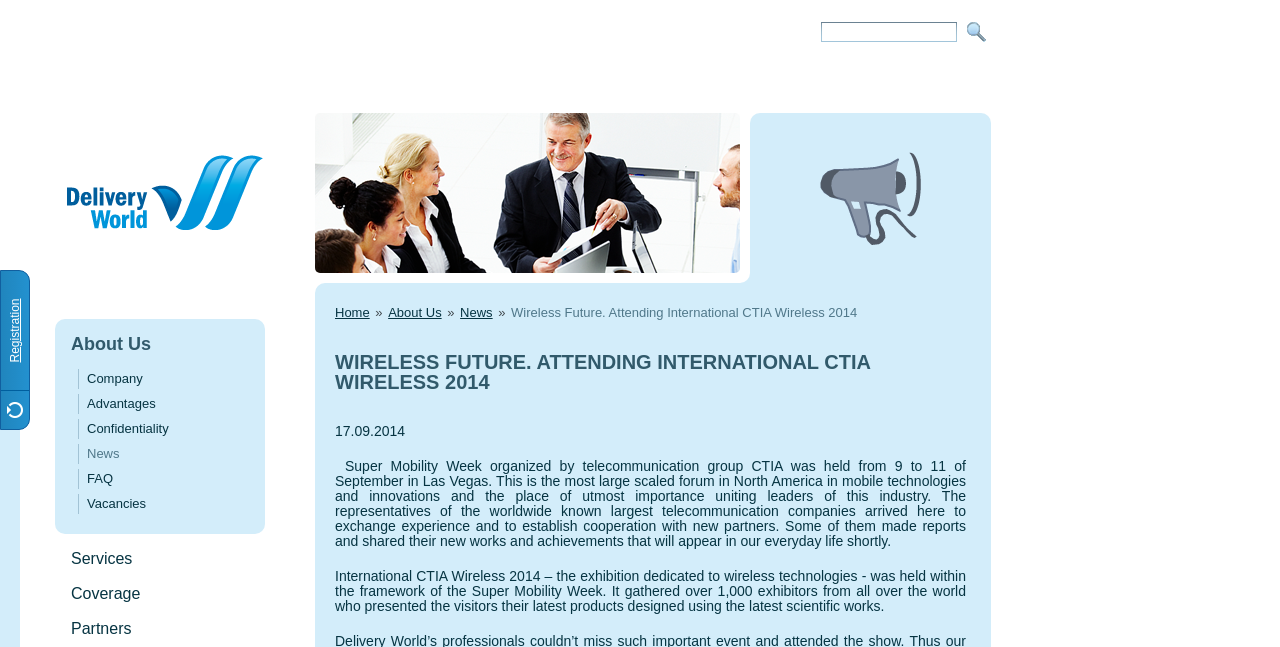Please give a short response to the question using one word or a phrase:
What is the name of the event attended by Delivery World’s professionals?

International CTIA Wireless 2014